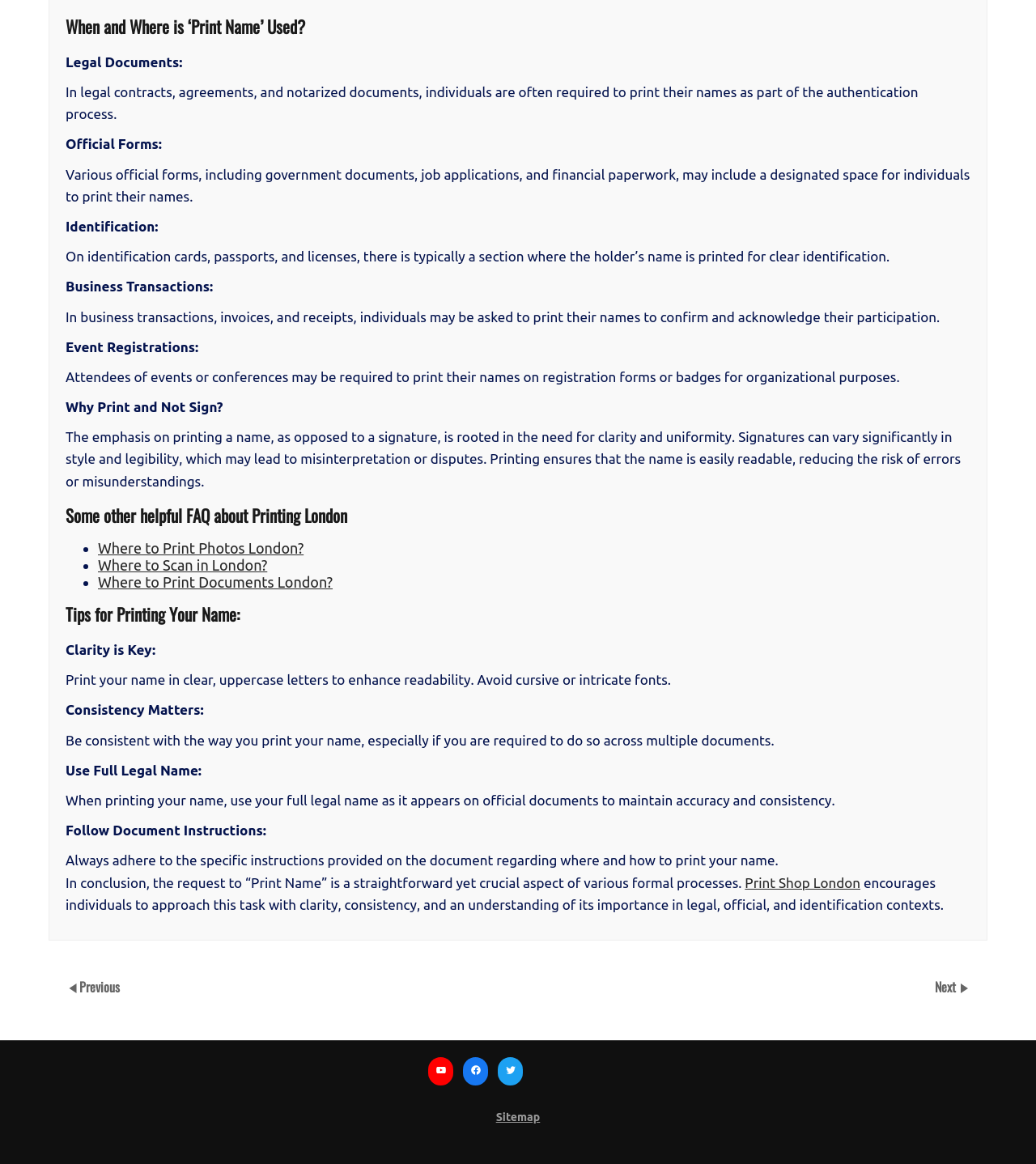Provide the bounding box coordinates of the HTML element this sentence describes: "Where to Print Documents London?". The bounding box coordinates consist of four float numbers between 0 and 1, i.e., [left, top, right, bottom].

[0.095, 0.493, 0.321, 0.507]